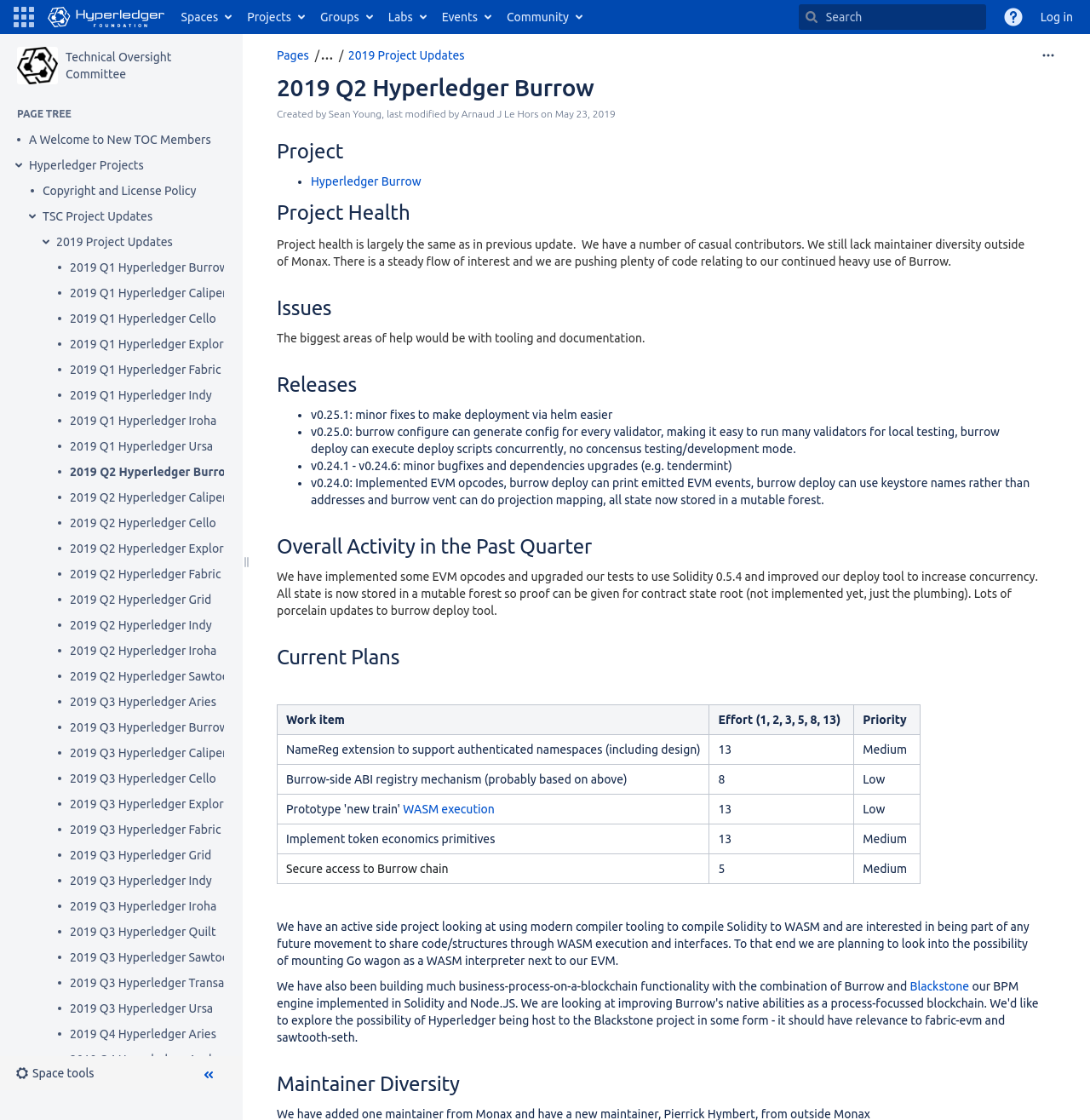How many buttons are there in the navigation bar?
Answer the question with just one word or phrase using the image.

5